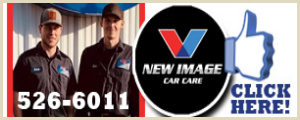Please respond to the question using a single word or phrase:
What is the purpose of the 'CLICK HERE!' button?

To engage further